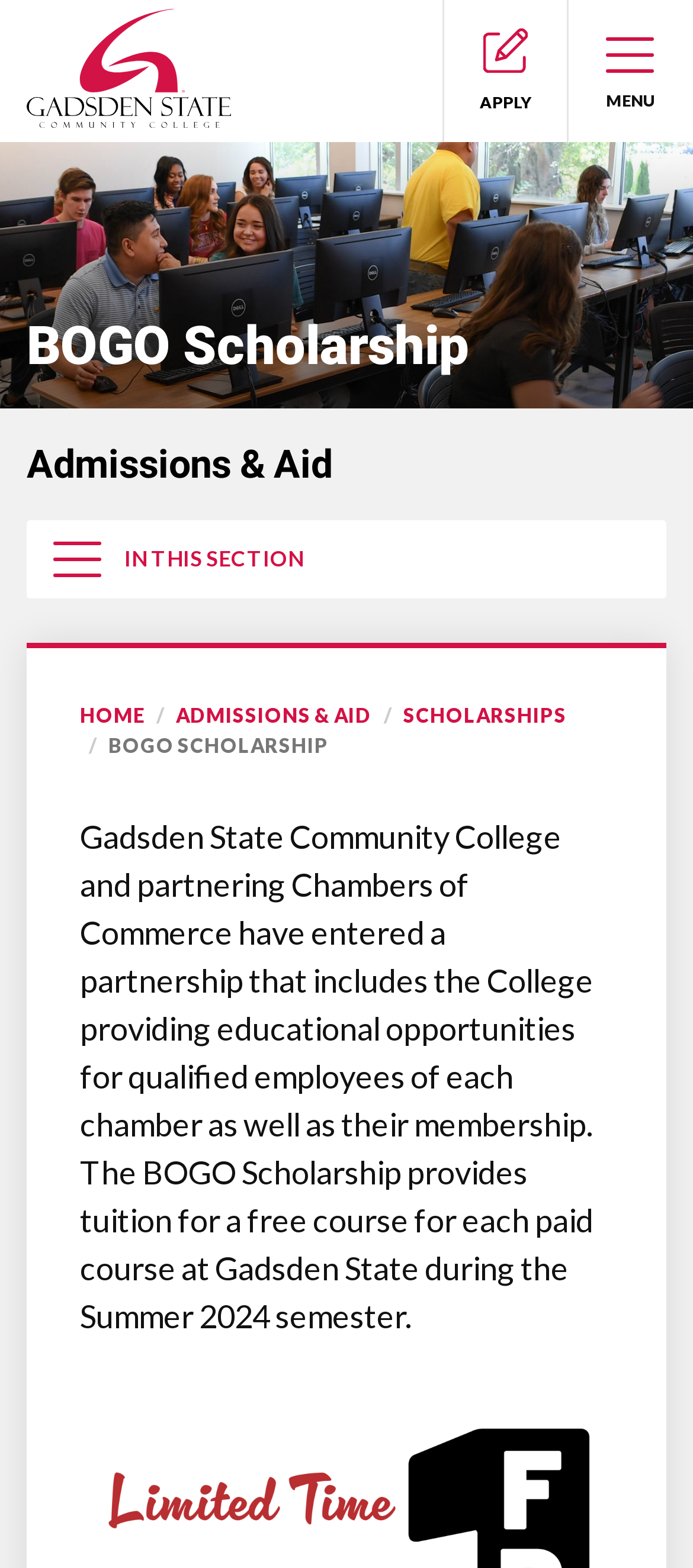Could you please study the image and provide a detailed answer to the question:
What semester does the BOGO Scholarship apply to?

The semester that the BOGO Scholarship applies to can be found in the paragraph of text that describes the scholarship. It specifically states that the scholarship is for the Summer 2024 semester.